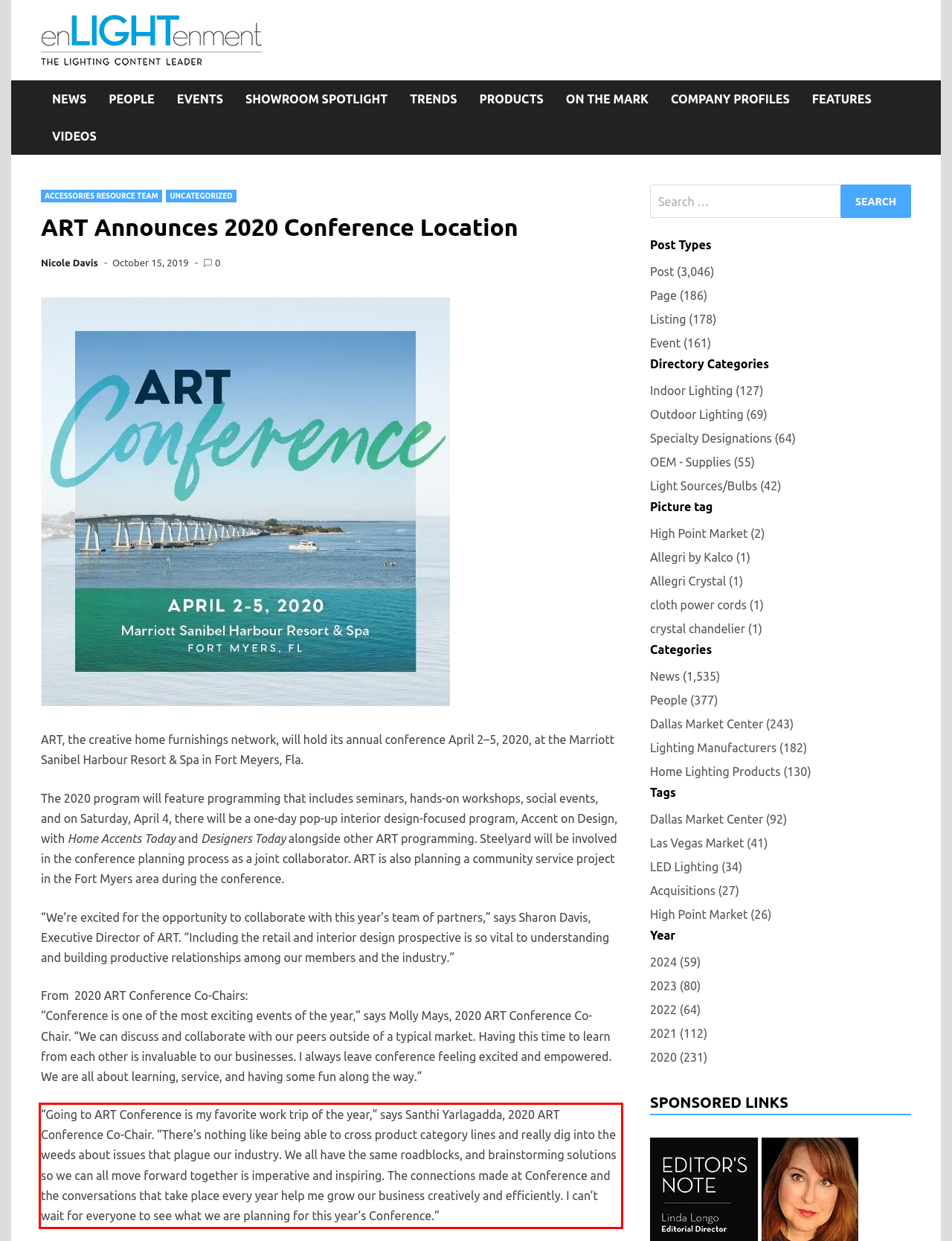Examine the screenshot of the webpage, locate the red bounding box, and generate the text contained within it.

“Going to ART Conference is my favorite work trip of the year,” says Santhi Yarlagadda, 2020 ART Conference Co-Chair. “There’s nothing like being able to cross product category lines and really dig into the weeds about issues that plague our industry. We all have the same roadblocks, and brainstorming solutions so we can all move forward together is imperative and inspiring. The connections made at Conference and the conversations that take place every year help me grow our business creatively and efficiently. I can’t wait for everyone to see what we are planning for this year’s Conference.”